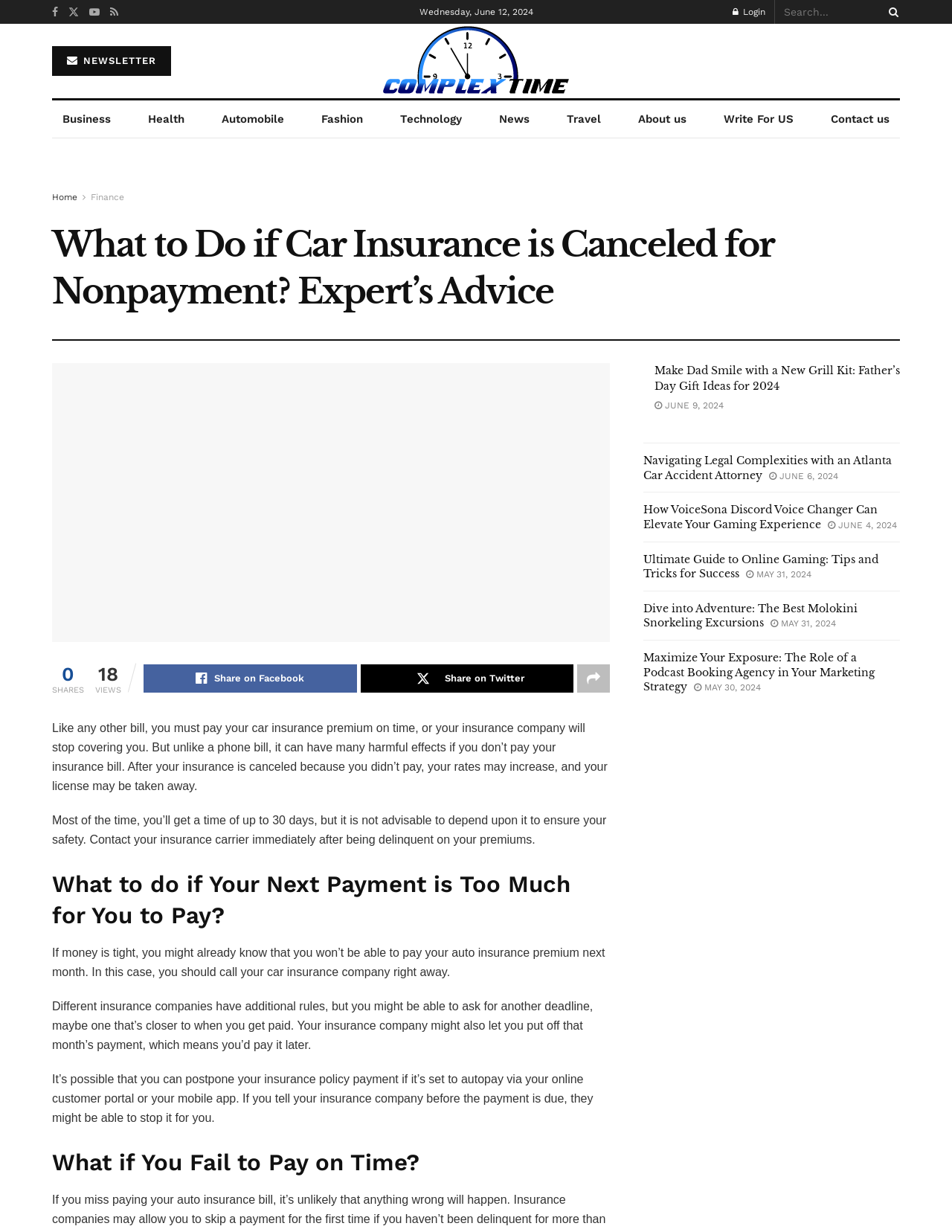Please give the bounding box coordinates of the area that should be clicked to fulfill the following instruction: "Share the article on Facebook". The coordinates should be in the format of four float numbers from 0 to 1, i.e., [left, top, right, bottom].

[0.151, 0.539, 0.375, 0.562]